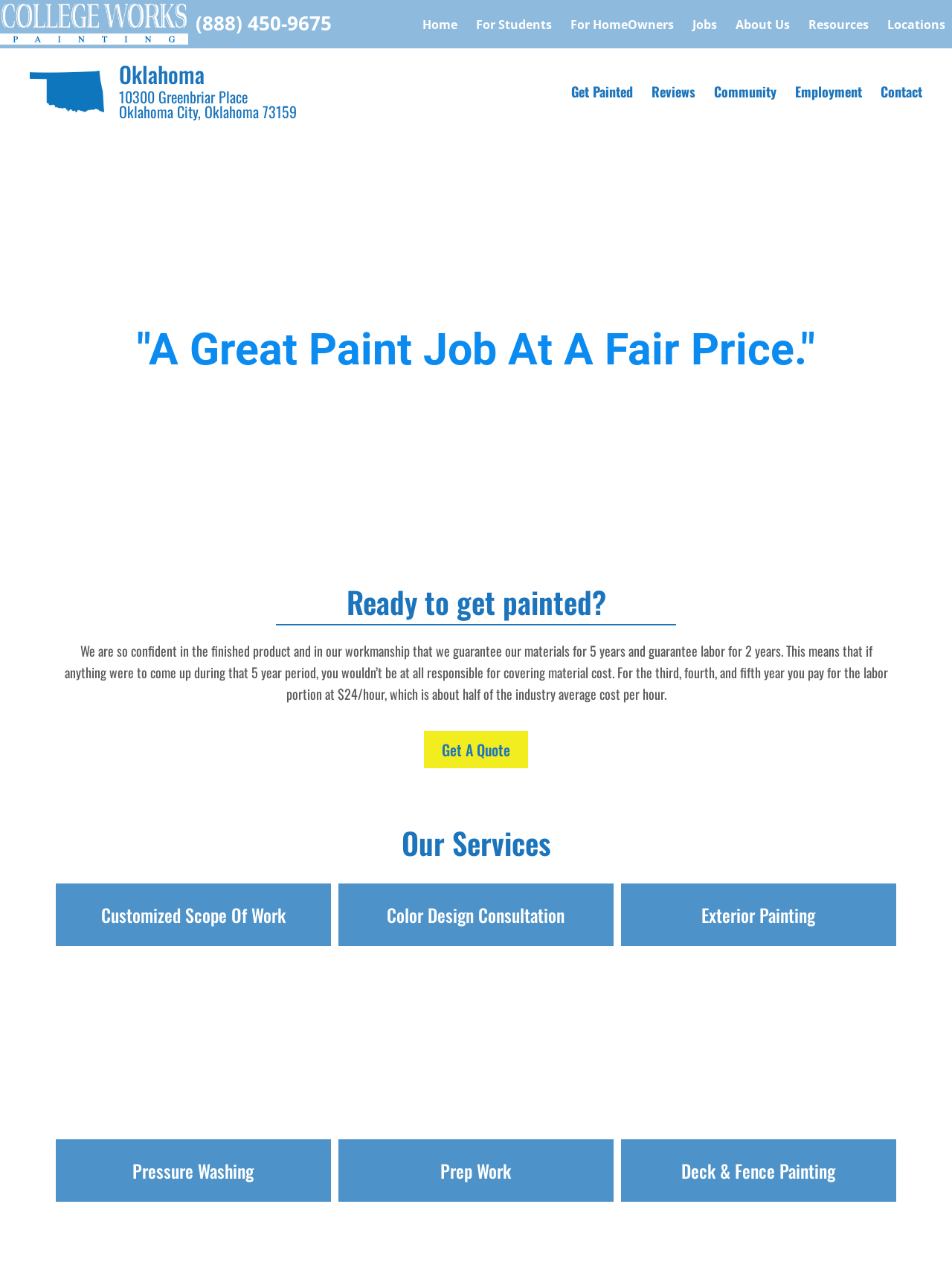Generate a thorough caption that explains the contents of the webpage.

This webpage appears to be the homepage of College Works Painting Oklahoma, a house painting service provider in Oklahoma. At the top left corner, there are several links, including a phone number, (888) 450-9675, and navigation links to different sections of the website, such as Home, For Students, For HomeOwners, Jobs, About Us, Resources, and Locations.

Below these links, there is a heading that reads "Oklahoma" and an address, "10300 Greenbriar Place Oklahoma City, Oklahoma 73159". On the right side of the address, there are more links, including Get Painted, Reviews, Community, Employment, and Contact.

The main content of the webpage is divided into several sections. The first section has a heading that reads "A Great Paint Job At A Fair Price" and a call-to-action to get painted. Below this, there is a paragraph of text that describes the company's guarantee policy, which includes a 5-year material guarantee and a 2-year labor guarantee.

The next section has a heading that reads "Ready to get painted?" and a link to get a quote. Below this, there is a section with a heading "Our Services" that lists several services offered by the company, including Customized Scope Of Work, Color Design Consultation, Exterior Painting, Pressure Washing, Prep Work, and Deck & Fence Painting. These services are listed in two columns, with three services on the left and three on the right.